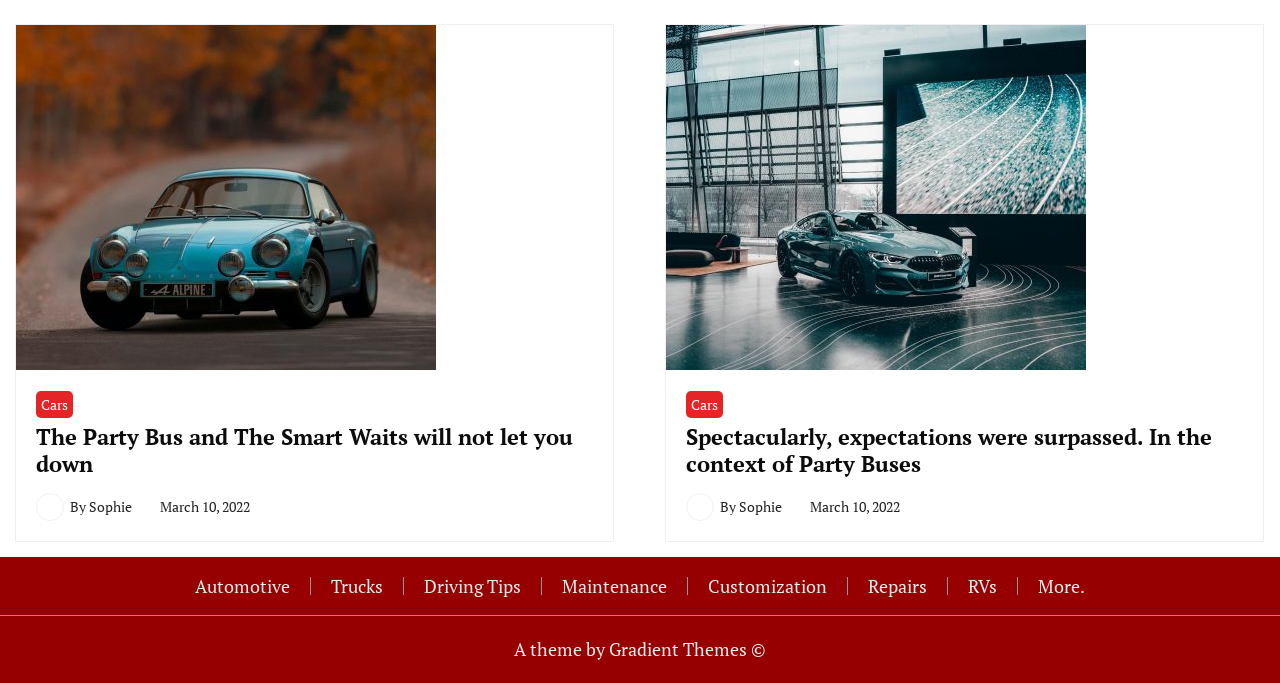What is the position of the image in the first article?
Look at the image and construct a detailed response to the question.

The image in the first article has a bounding box coordinate of [0.028, 0.722, 0.05, 0.763], which suggests that the image is located at the top-left position of the article.